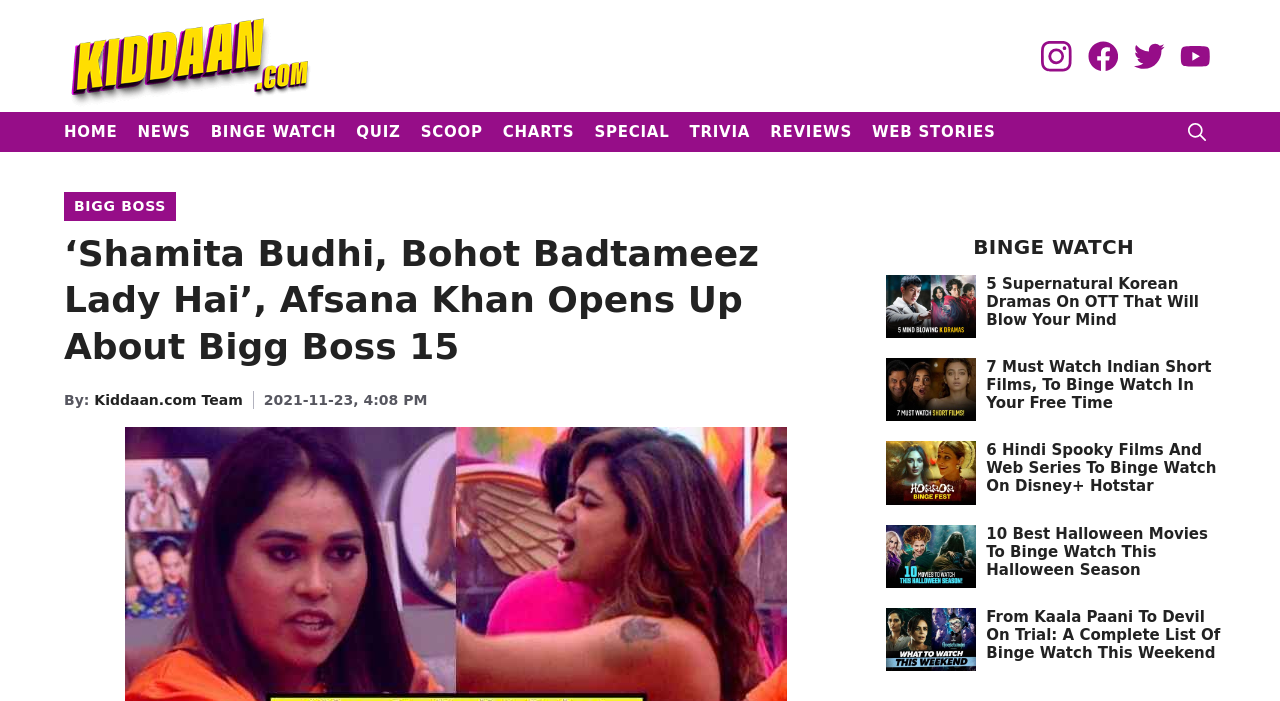Please identify the bounding box coordinates of the element that needs to be clicked to perform the following instruction: "Check the latest news on the sidebar".

[0.692, 0.392, 0.763, 0.482]